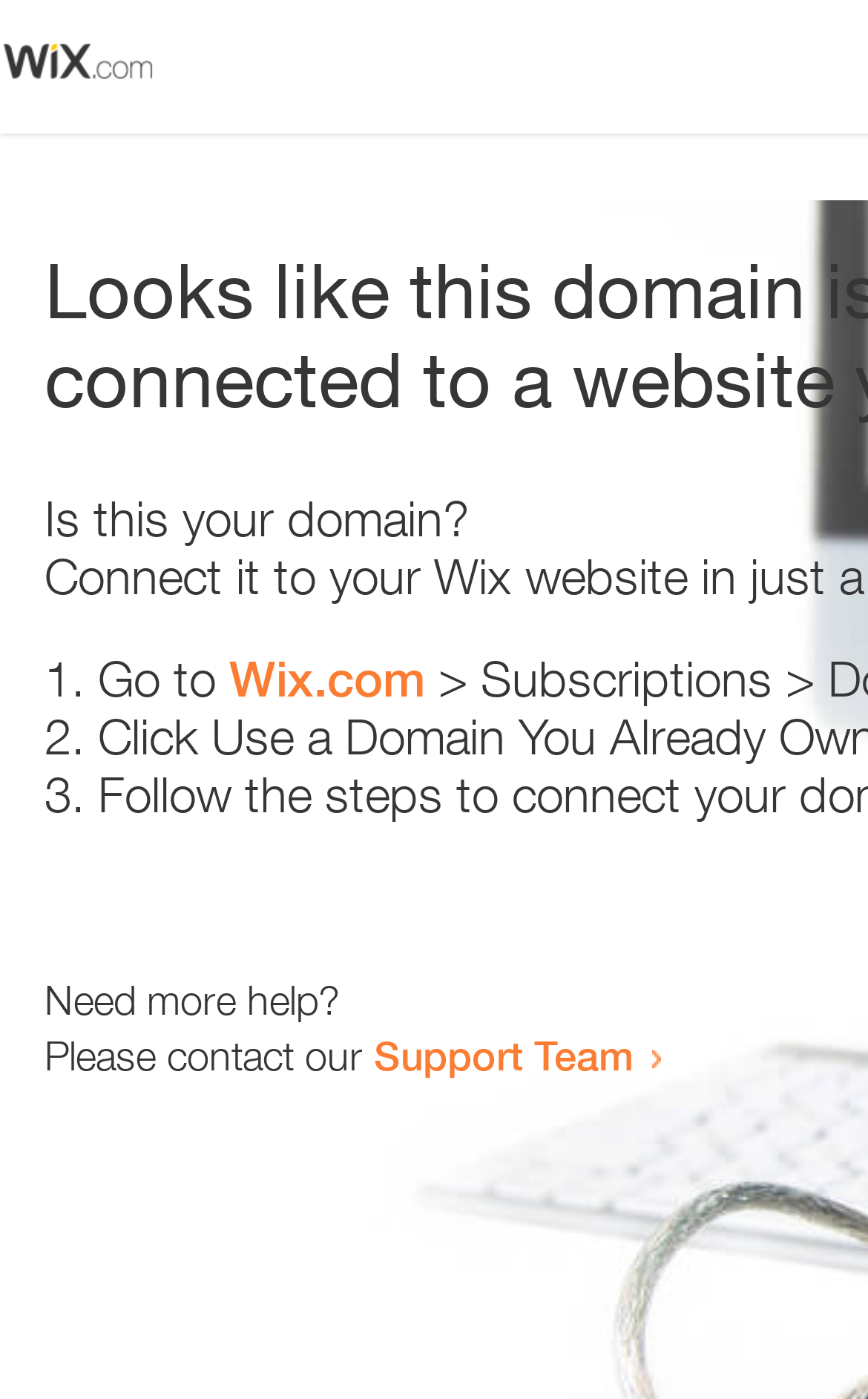How many list markers are present?
Examine the image and give a concise answer in one word or a short phrase.

3